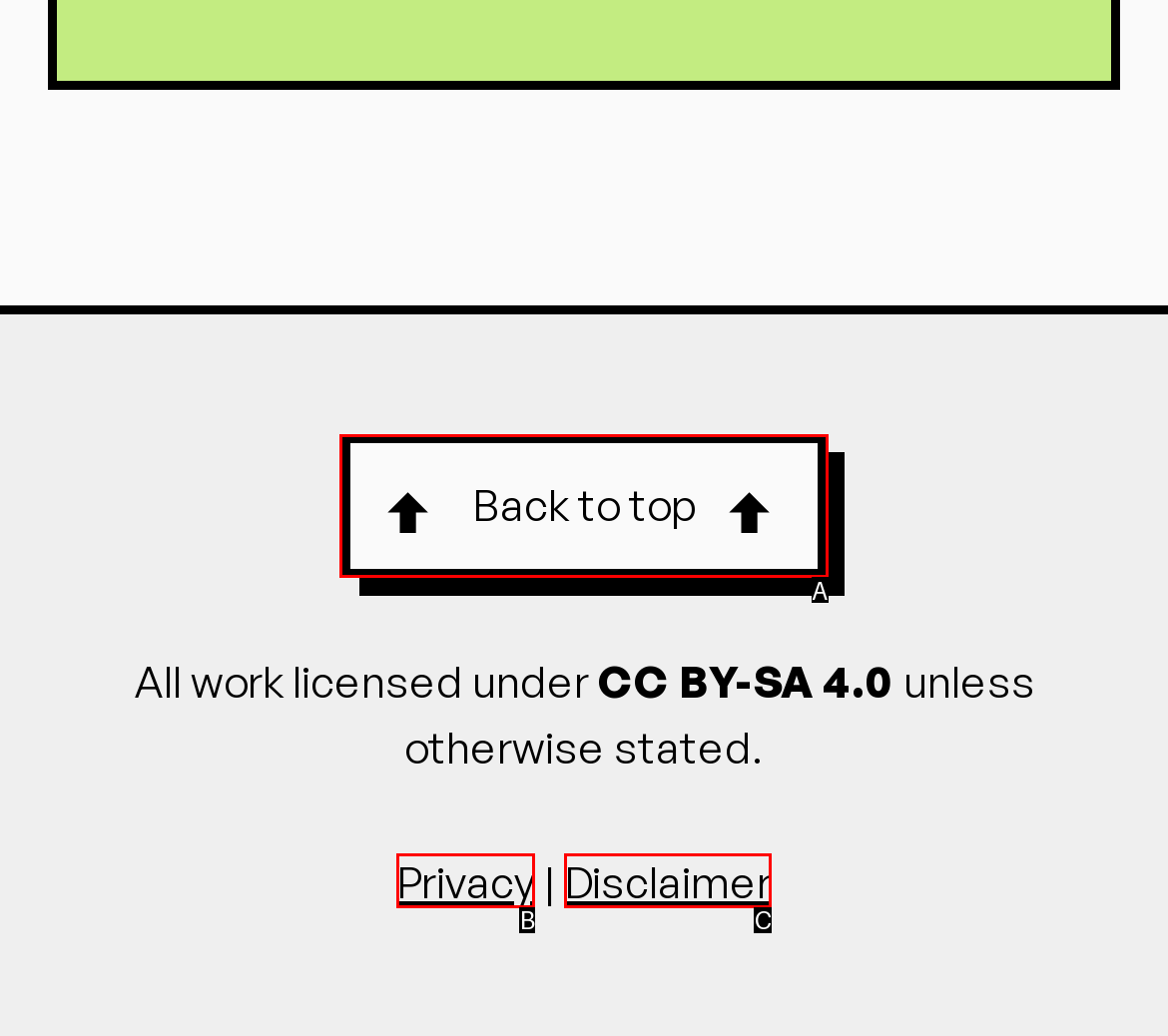Select the option that fits this description: Privacy
Answer with the corresponding letter directly.

B